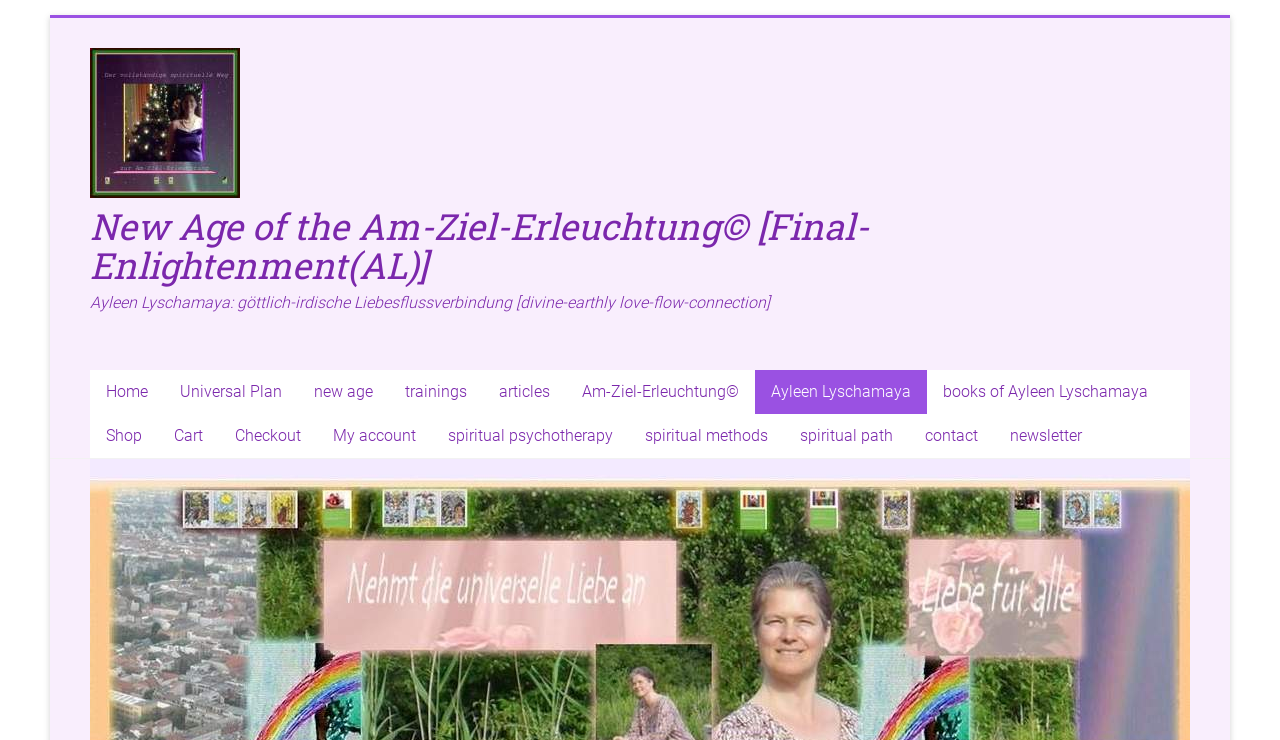Locate the bounding box coordinates of the element to click to perform the following action: 'go to home page'. The coordinates should be given as four float values between 0 and 1, in the form of [left, top, right, bottom].

[0.07, 0.5, 0.128, 0.559]